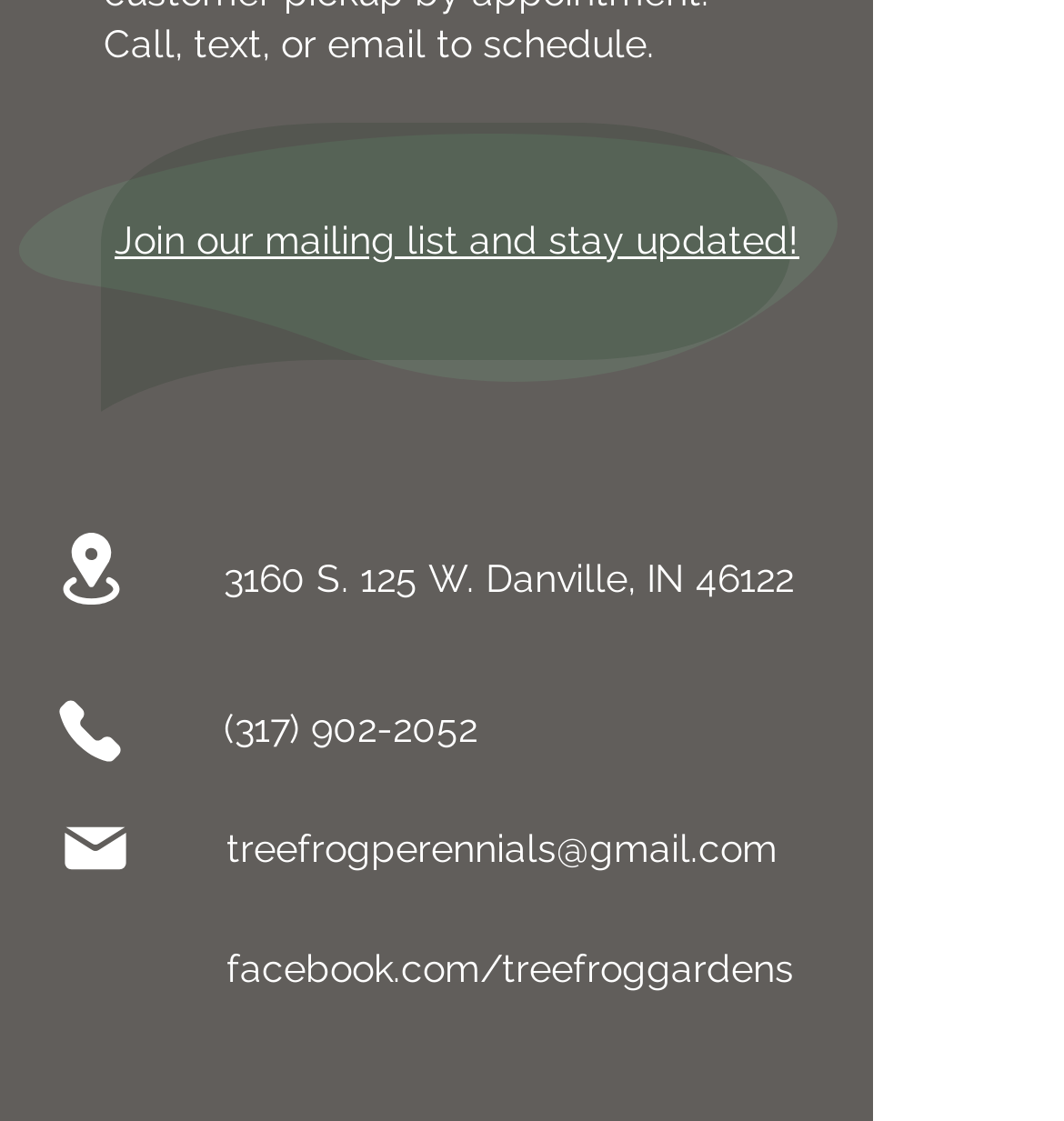What is the location of the business? Analyze the screenshot and reply with just one word or a short phrase.

3160 S. 125 W. Danville, IN 46122